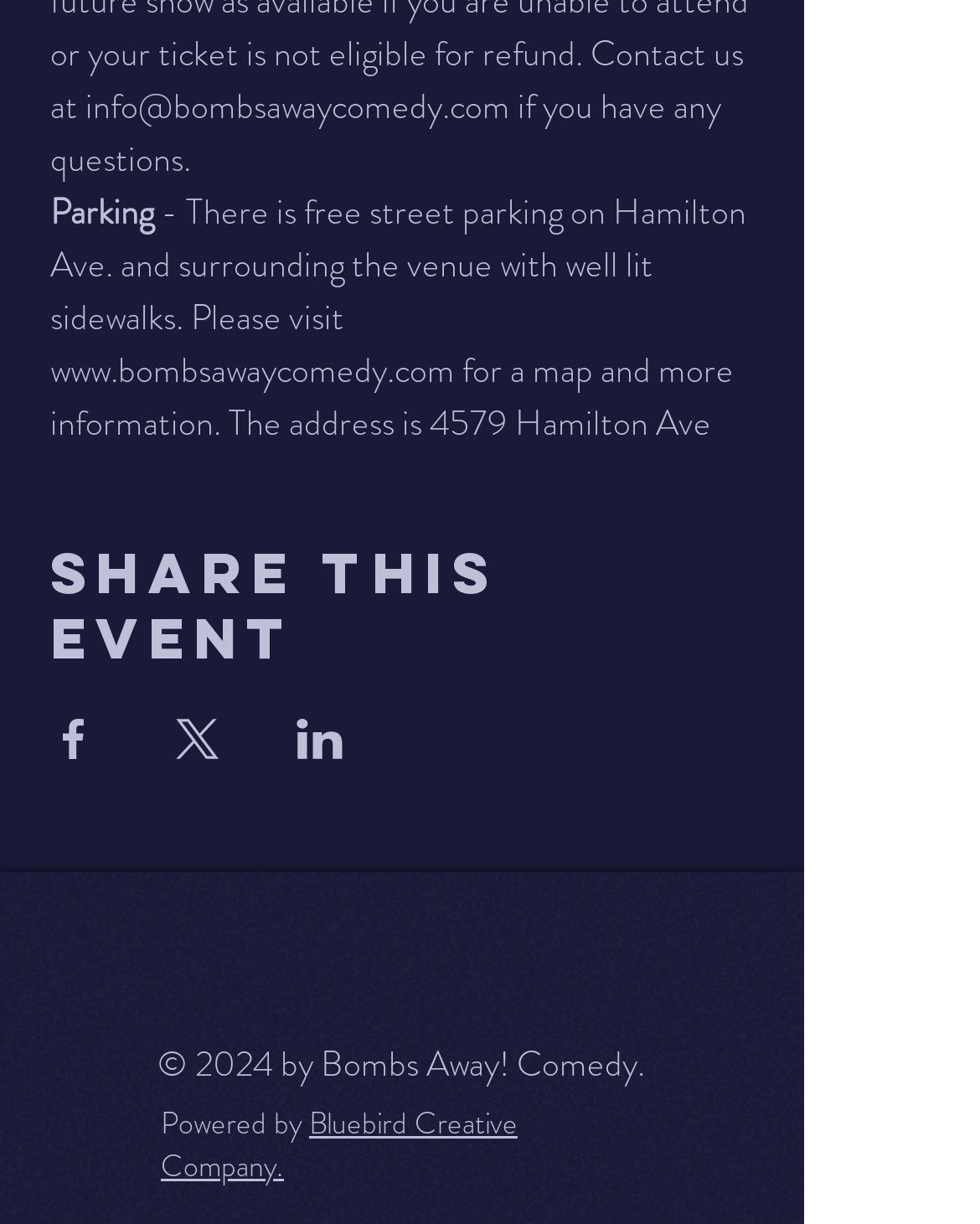What is the address of the venue?
Please provide a detailed and comprehensive answer to the question.

The address of the venue can be found in the static text element that describes the parking information, which is '4579 Hamilton Ave'.